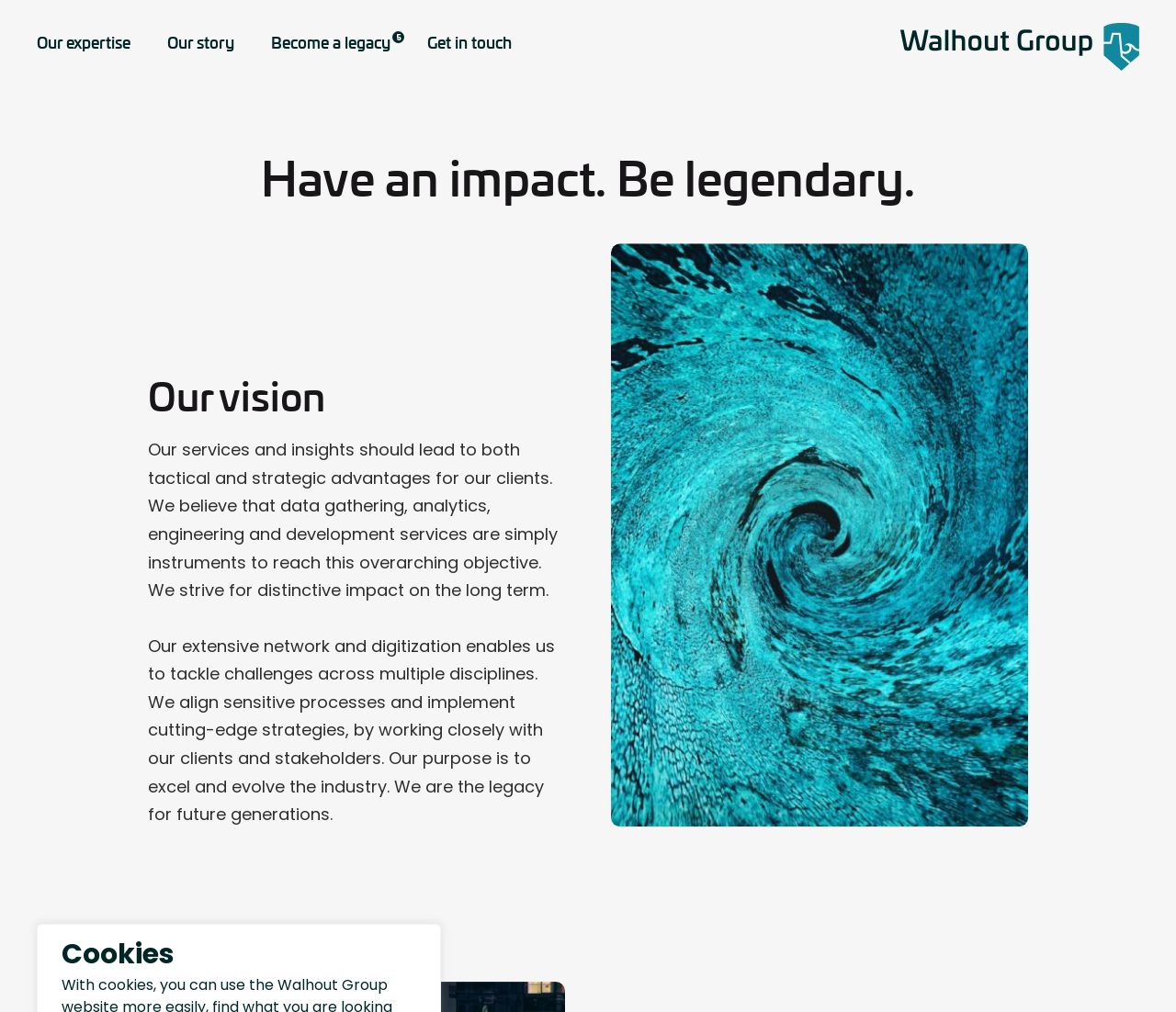Determine the bounding box coordinates of the element's region needed to click to follow the instruction: "Click on Our expertise". Provide these coordinates as four float numbers between 0 and 1, formatted as [left, top, right, bottom].

[0.031, 0.028, 0.111, 0.06]